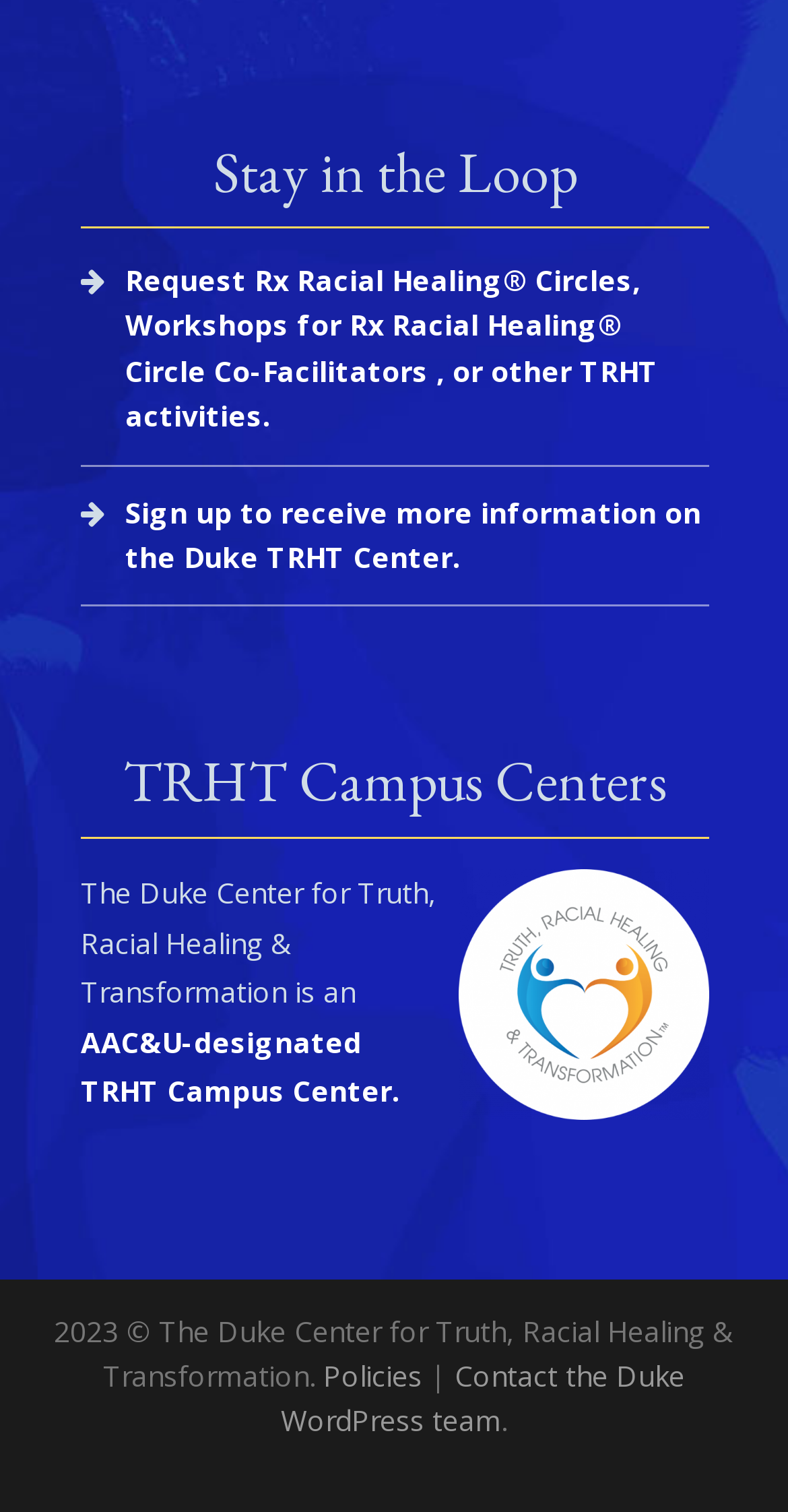Give a concise answer using one word or a phrase to the following question:
What is the purpose of the link 'Request Rx Racial Healing Circles, Workshops for Rx Racial Healing Circle Co-Facilitators, or other TRHT activities.'?

To request activities